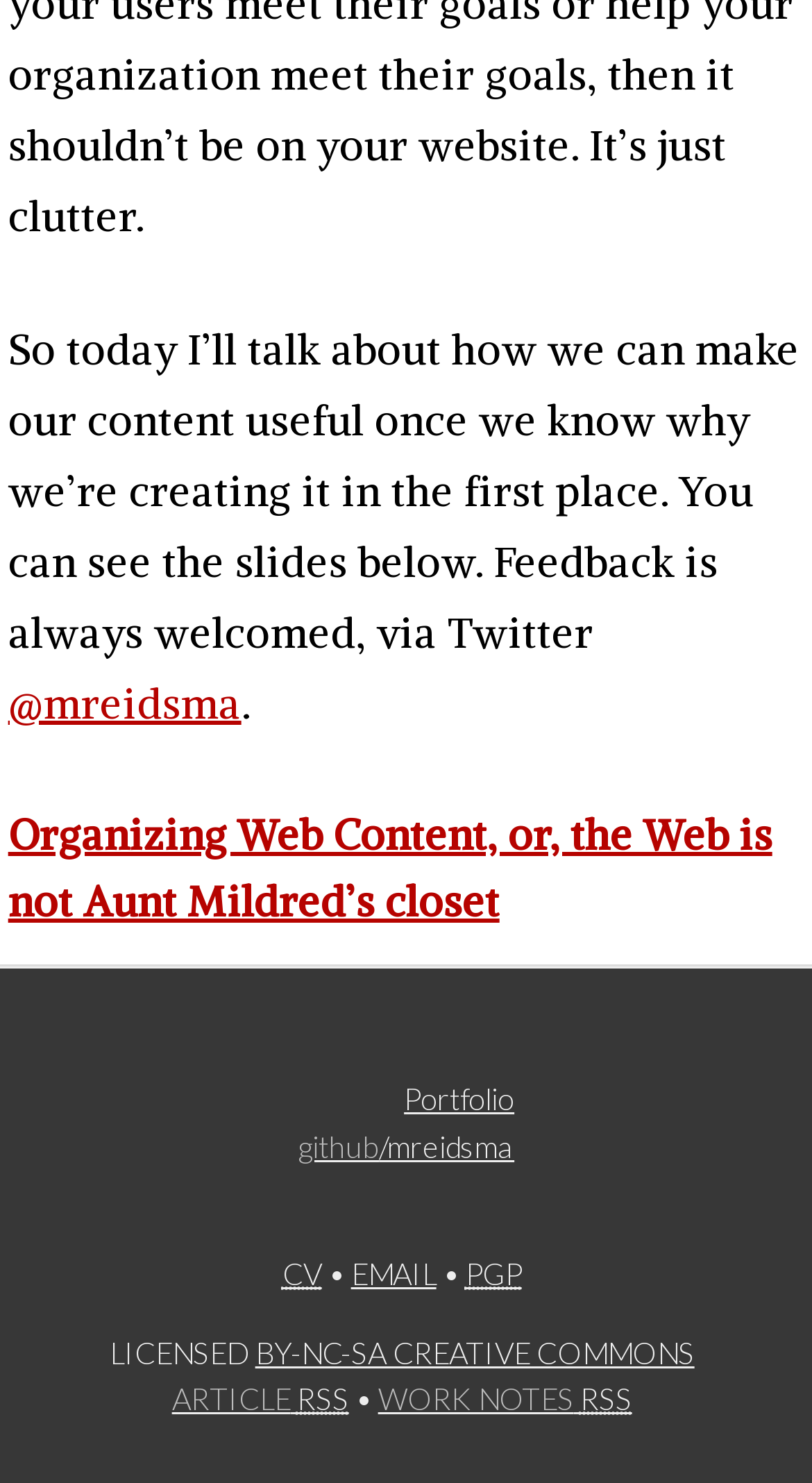What is the abbreviation of CV?
Answer briefly with a single word or phrase based on the image.

Curriculum Vitae